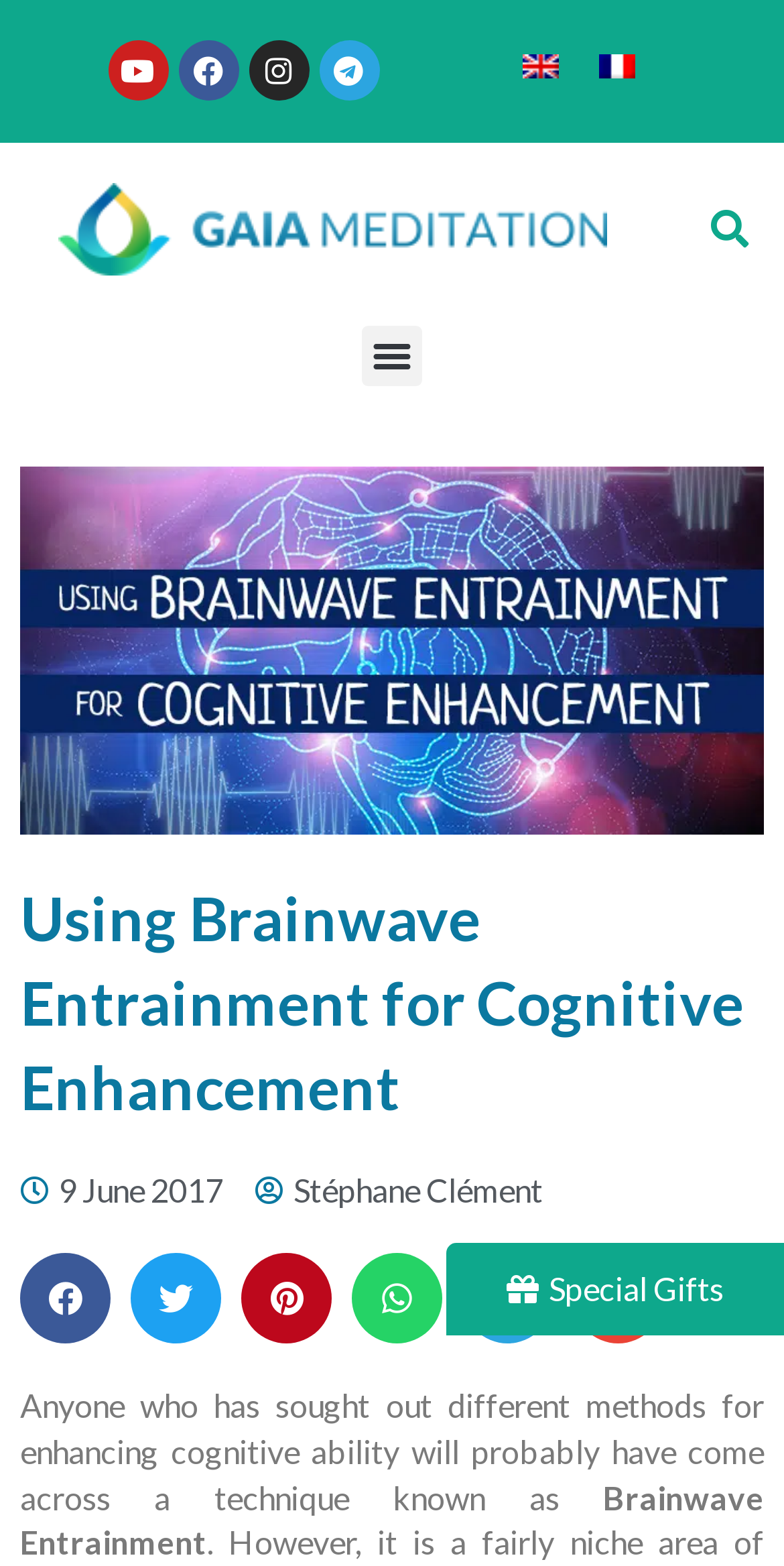Could you specify the bounding box coordinates for the clickable section to complete the following instruction: "Watch the YouTube video"?

[0.137, 0.026, 0.214, 0.064]